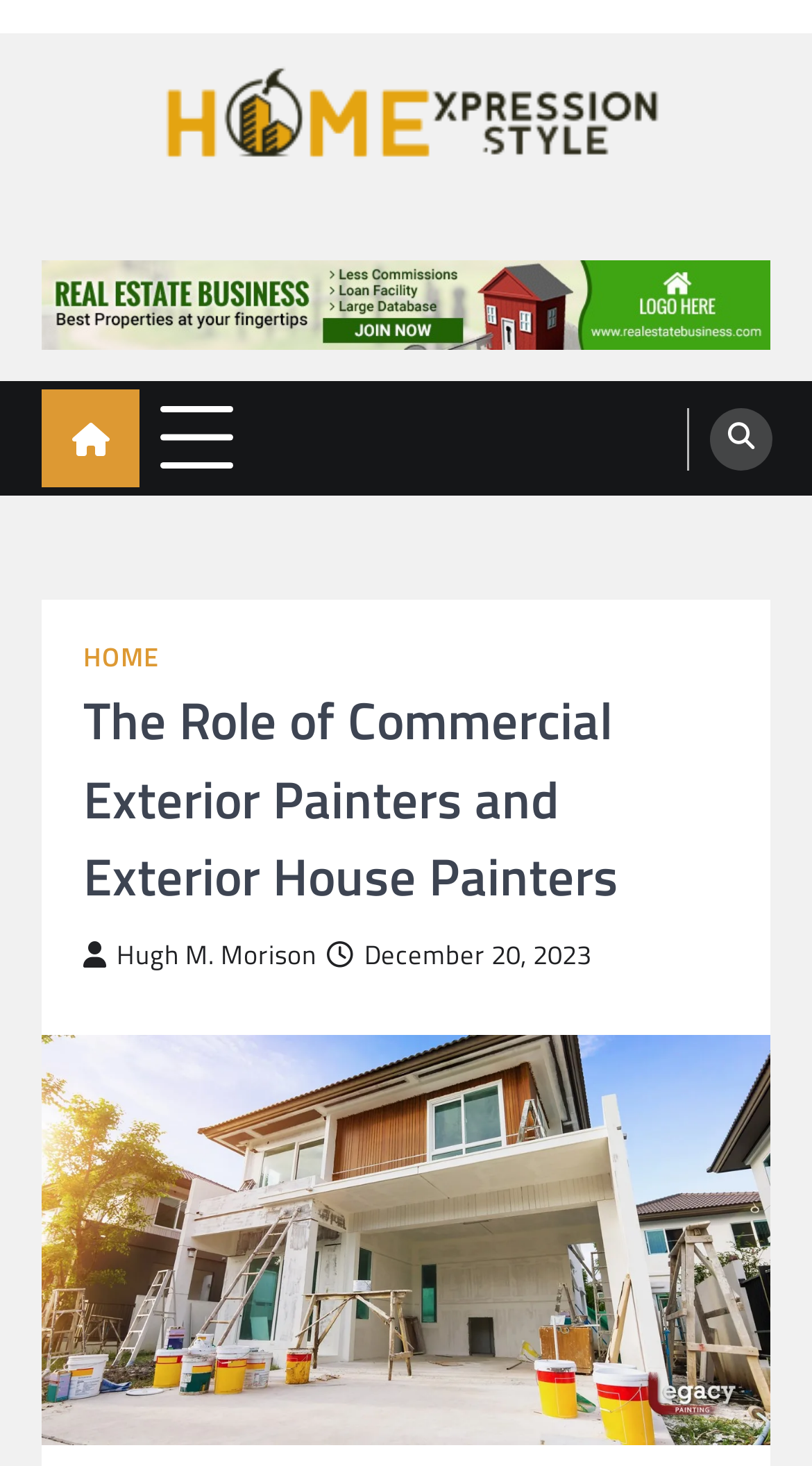Specify the bounding box coordinates of the element's region that should be clicked to achieve the following instruction: "go to Home Xpression Style". The bounding box coordinates consist of four float numbers between 0 and 1, in the format [left, top, right, bottom].

[0.155, 0.044, 0.845, 0.135]